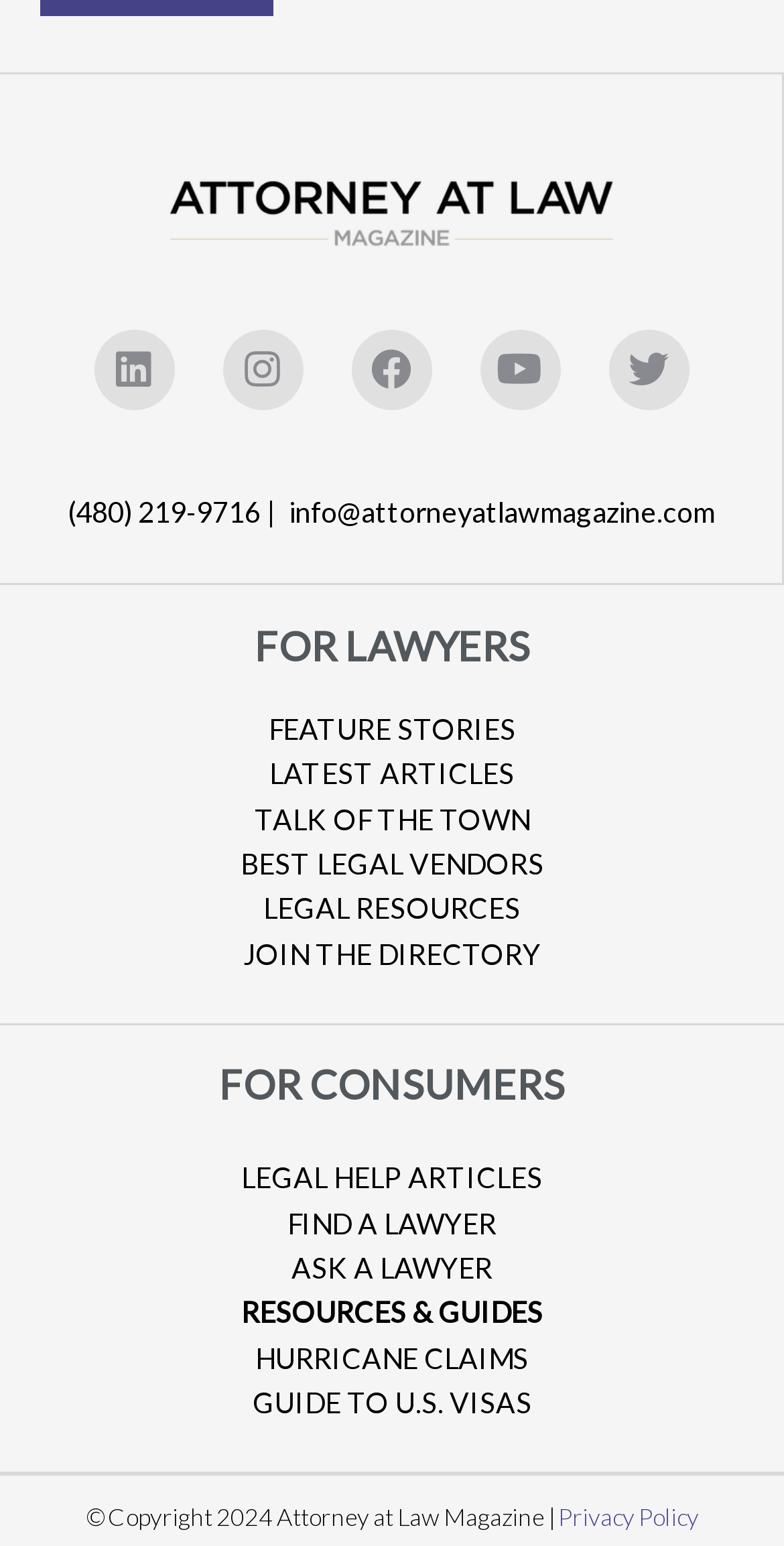What is the copyright year of the webpage?
Look at the screenshot and respond with one word or a short phrase.

2024